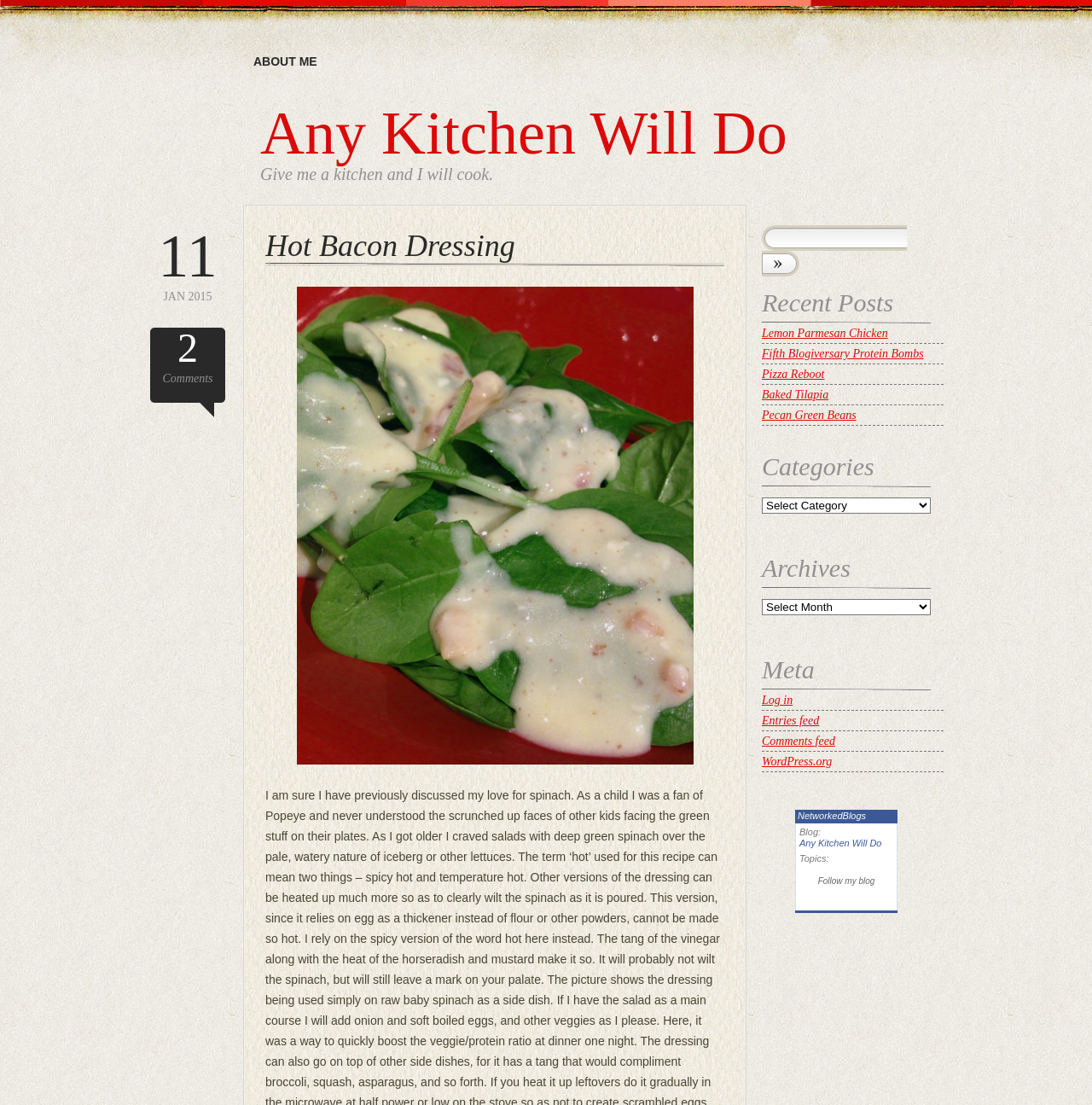Determine the bounding box coordinates of the clickable region to follow the instruction: "View the categories".

[0.698, 0.404, 0.852, 0.441]